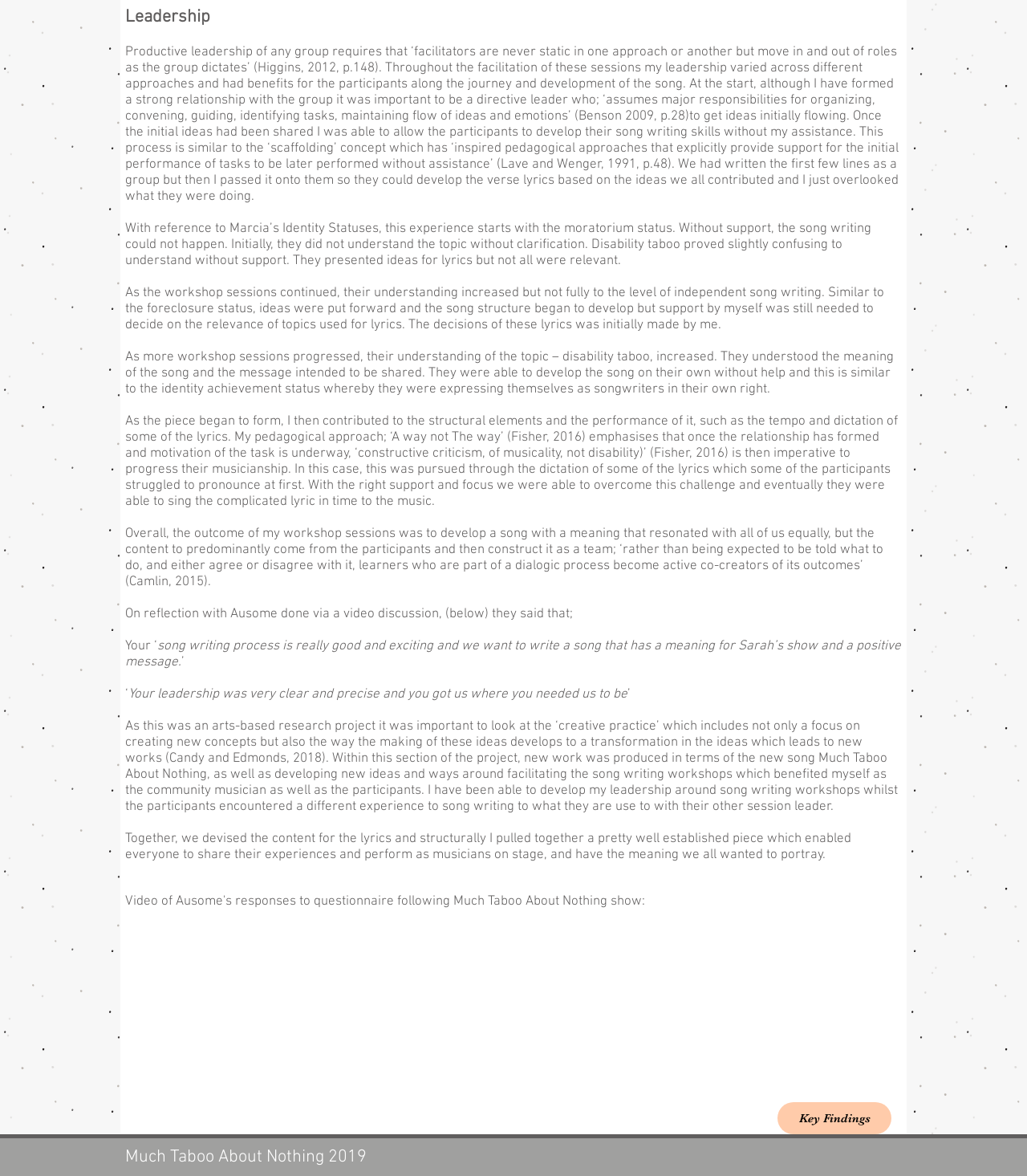What is the name of the song written by the participants?
Provide an in-depth and detailed explanation in response to the question.

The name of the song written by the participants is 'Much Taboo About Nothing', which is mentioned in the heading 'Much Taboo About Nothing 2019'.